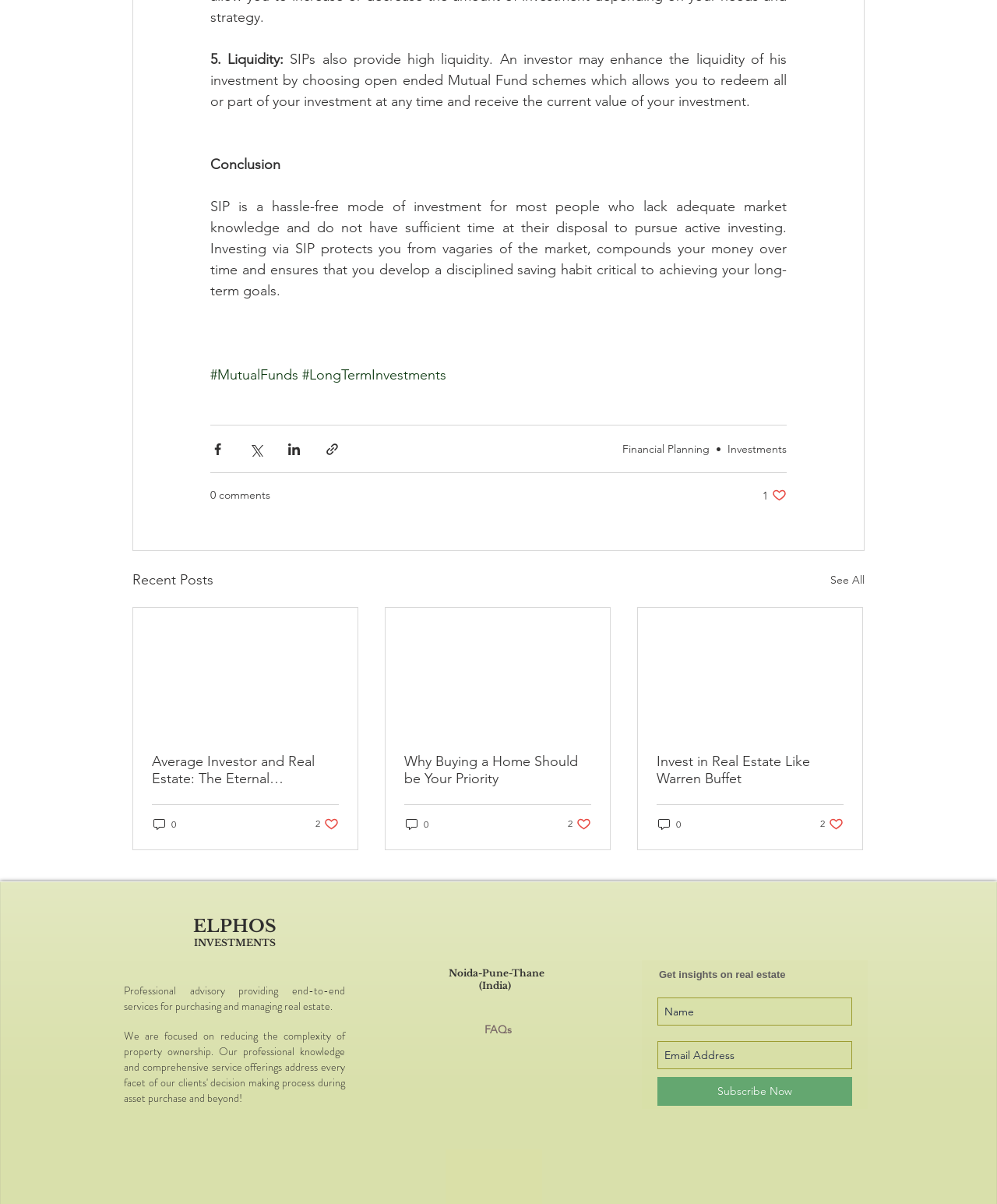Please identify the bounding box coordinates of the element's region that should be clicked to execute the following instruction: "Click the 'See All' link". The bounding box coordinates must be four float numbers between 0 and 1, i.e., [left, top, right, bottom].

[0.833, 0.473, 0.867, 0.492]